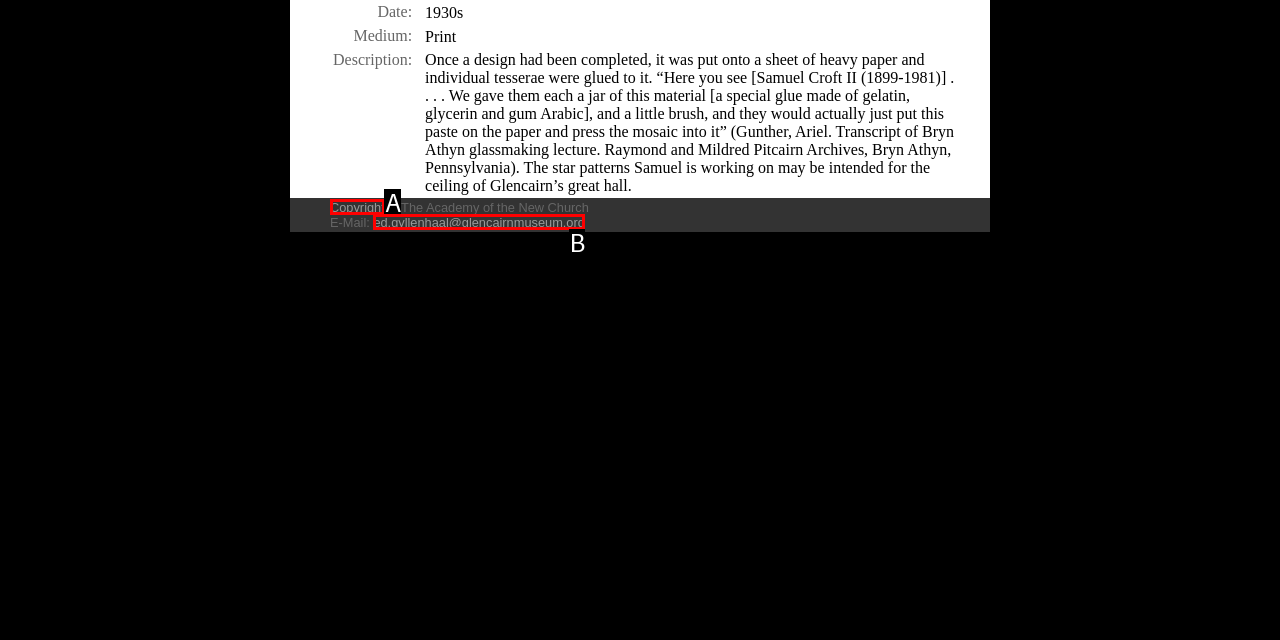Find the HTML element that suits the description: Copyright
Indicate your answer with the letter of the matching option from the choices provided.

A